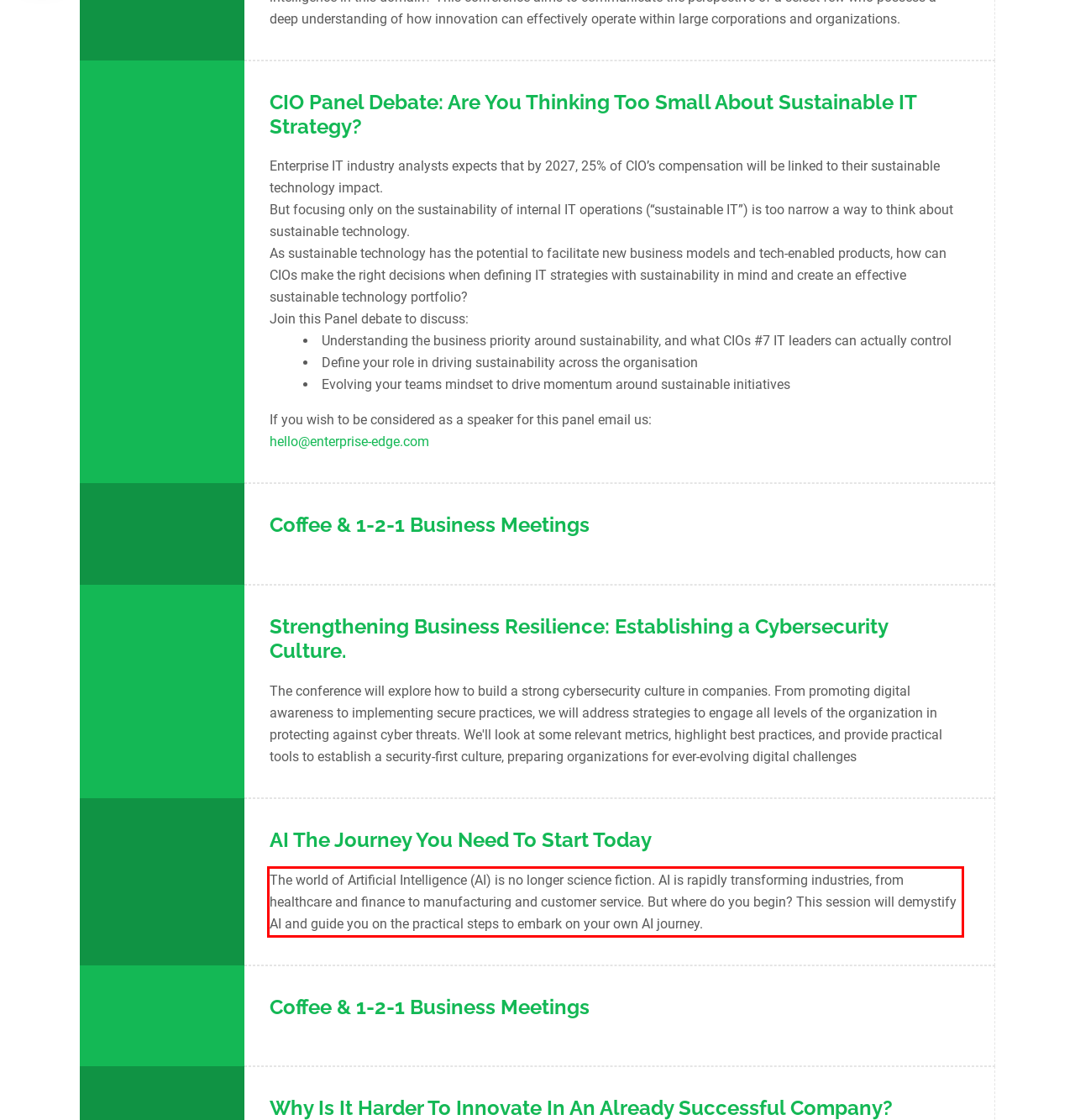You are provided with a screenshot of a webpage that includes a UI element enclosed in a red rectangle. Extract the text content inside this red rectangle.

The world of Artificial Intelligence (AI) is no longer science fiction. AI is rapidly transforming industries, from healthcare and finance to manufacturing and customer service. But where do you begin? This session will demystify AI and guide you on the practical steps to embark on your own AI journey.